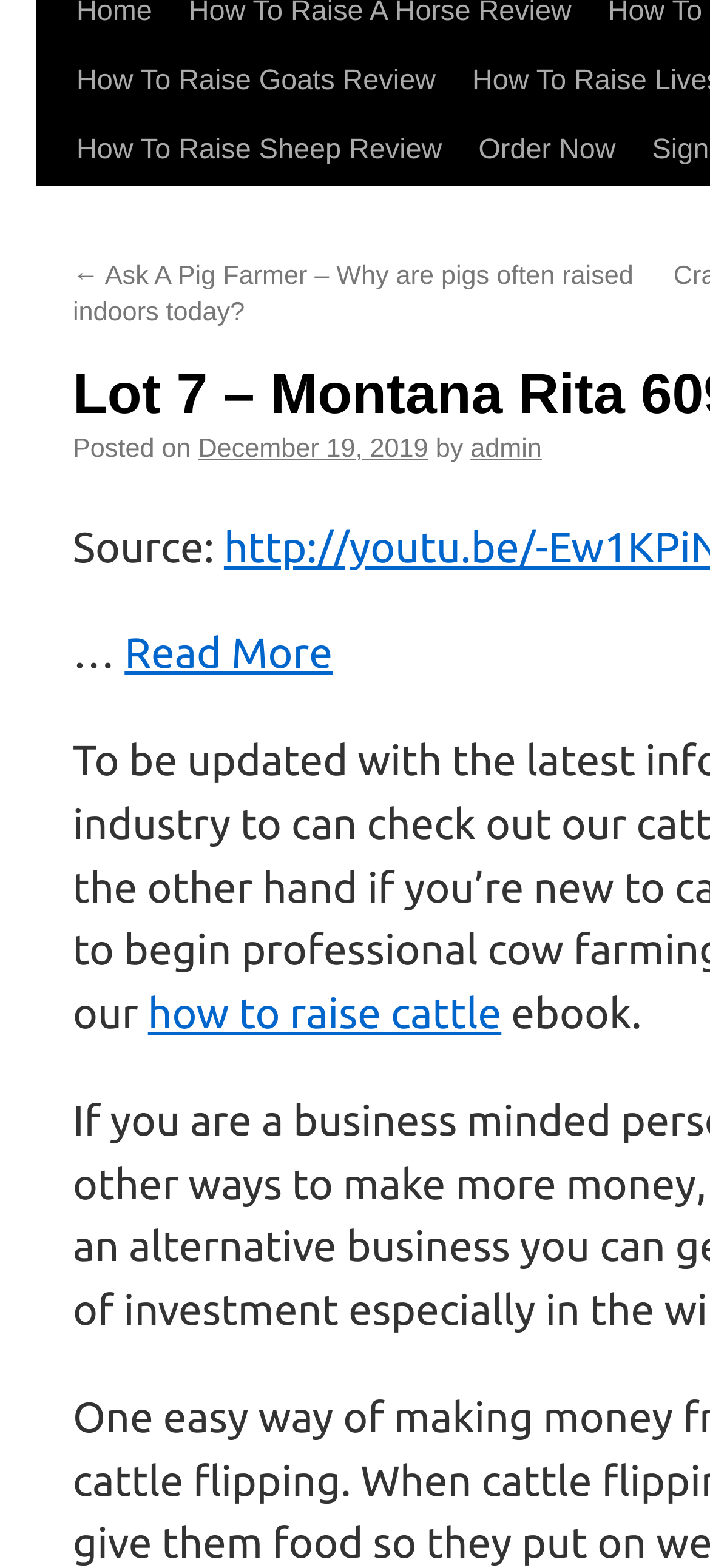Locate and provide the bounding box coordinates for the HTML element that matches this description: "How To Raise Livestock Review".

[0.082, 0.074, 0.605, 0.162]